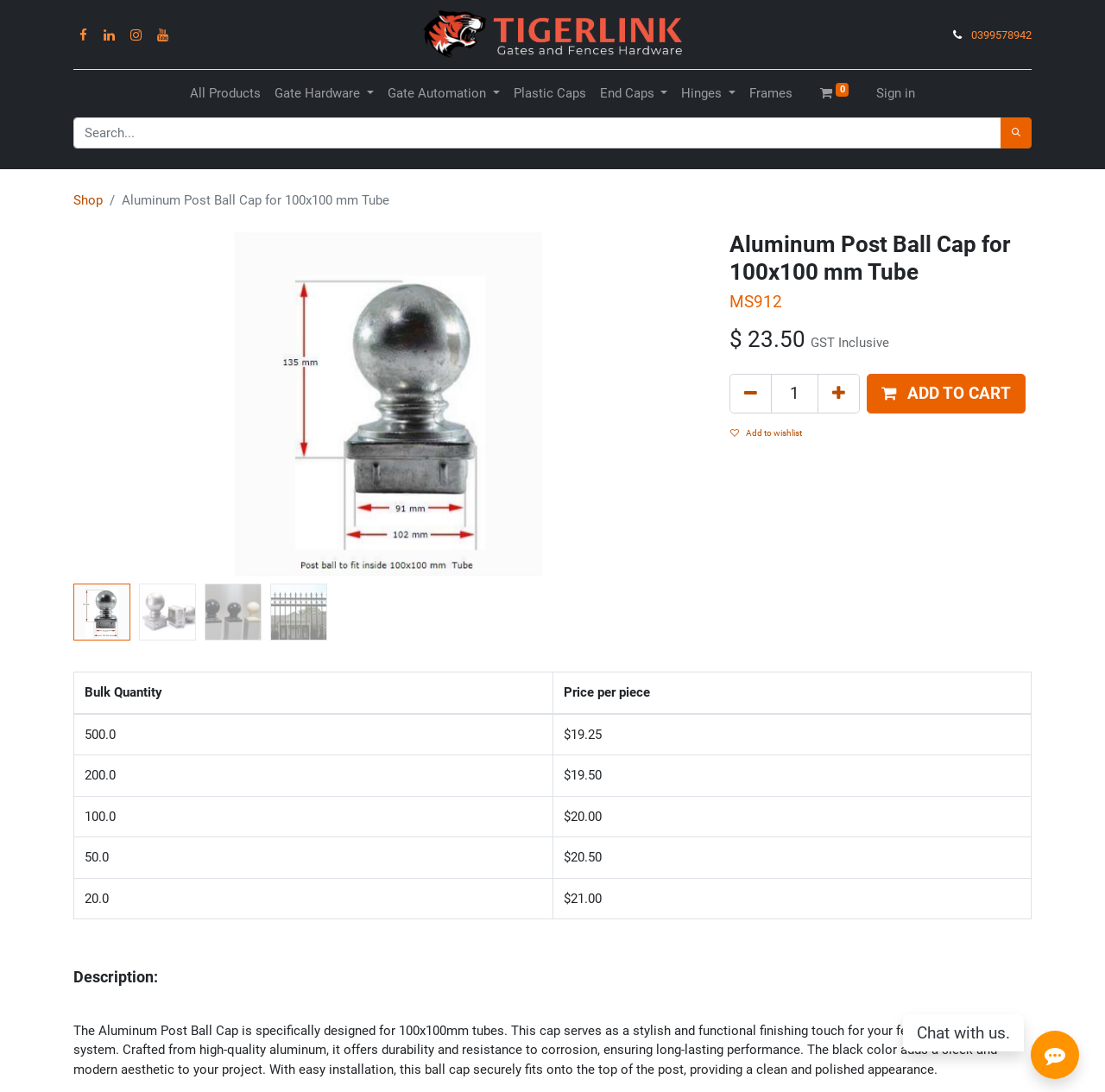Using the description: "name="search" placeholder="Search..."", determine the UI element's bounding box coordinates. Ensure the coordinates are in the format of four float numbers between 0 and 1, i.e., [left, top, right, bottom].

[0.066, 0.107, 0.906, 0.136]